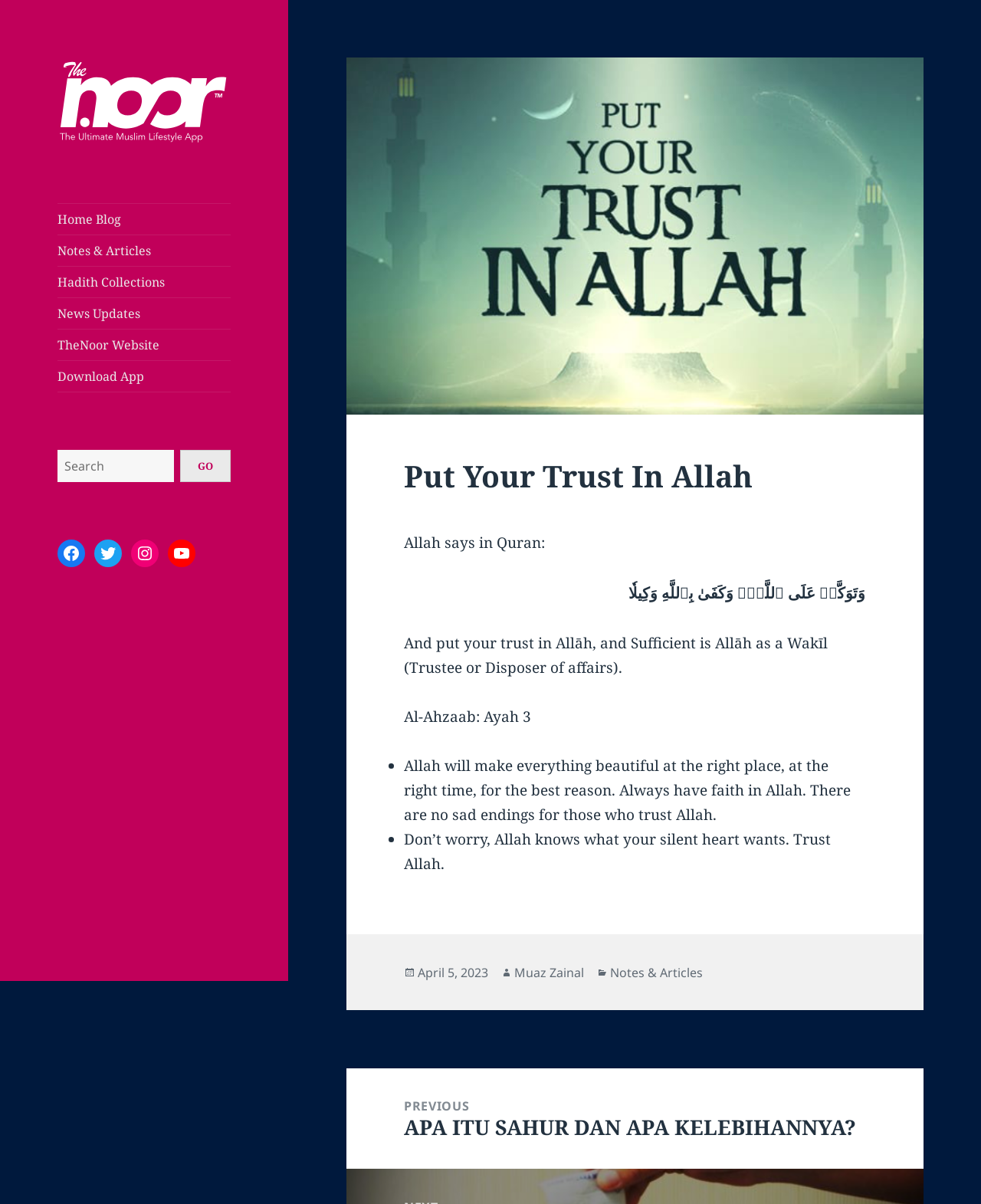Generate the text content of the main heading of the webpage.

Put Your Trust In Allah